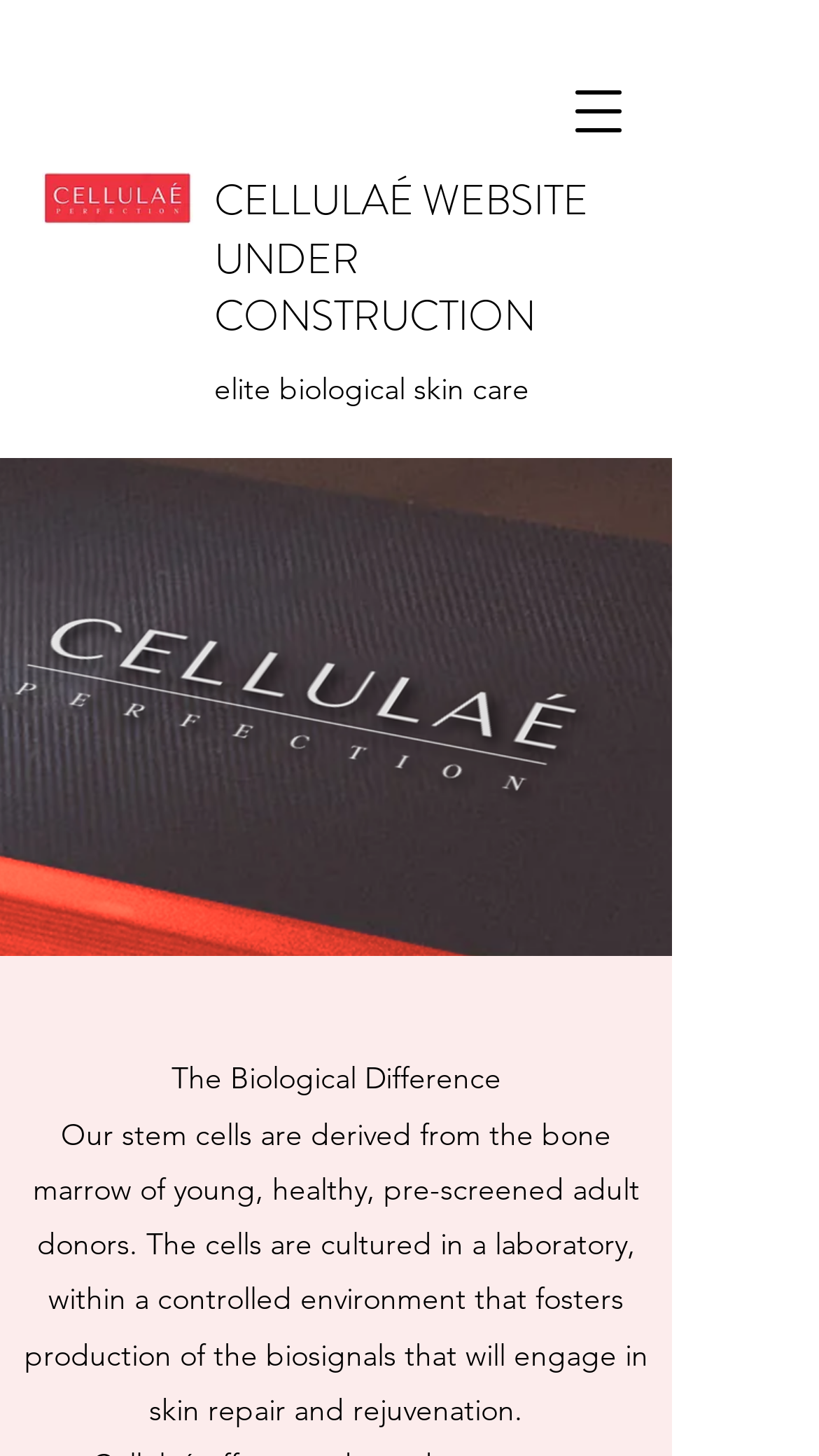What type of skin care is mentioned?
Please provide a single word or phrase in response based on the screenshot.

Biological skin care